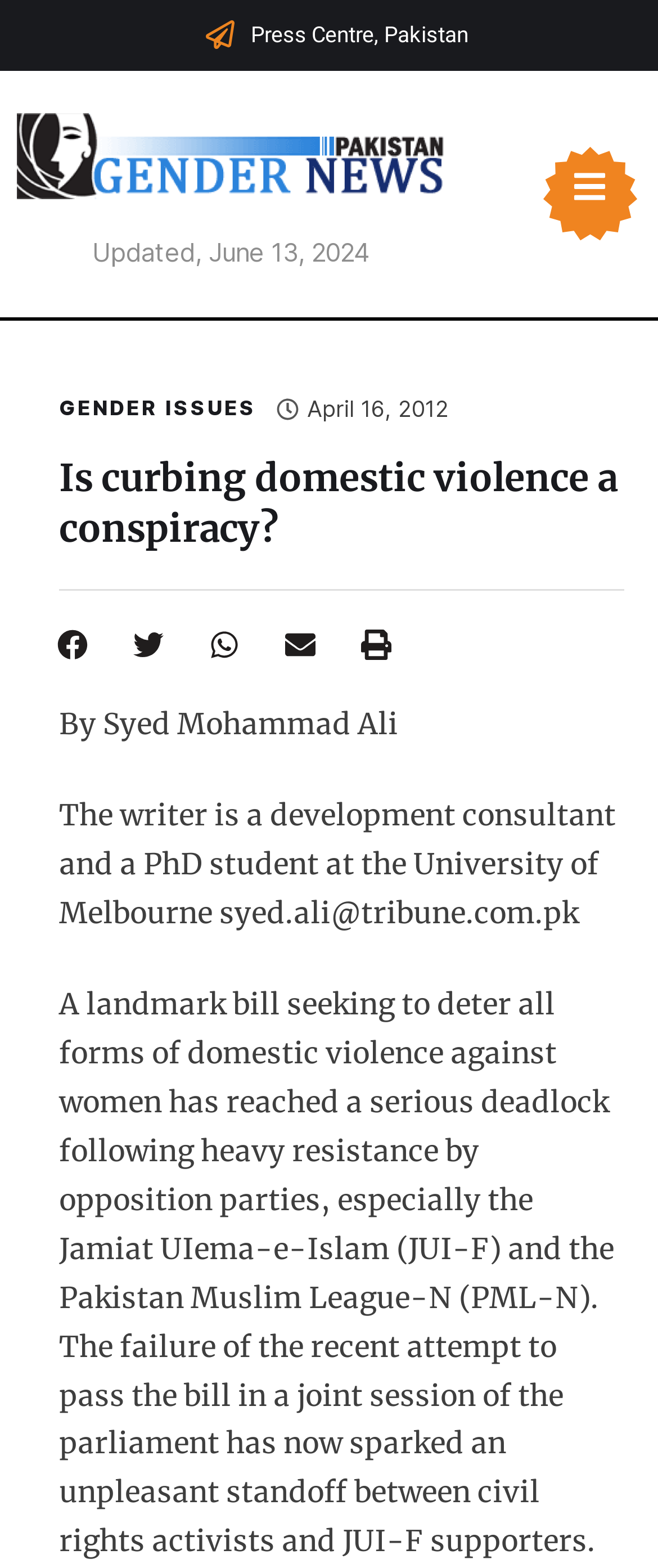Provide the bounding box coordinates for the specified HTML element described in this description: "aria-label="Share on facebook"". The coordinates should be four float numbers ranging from 0 to 1, in the format [left, top, right, bottom].

[0.051, 0.398, 0.167, 0.425]